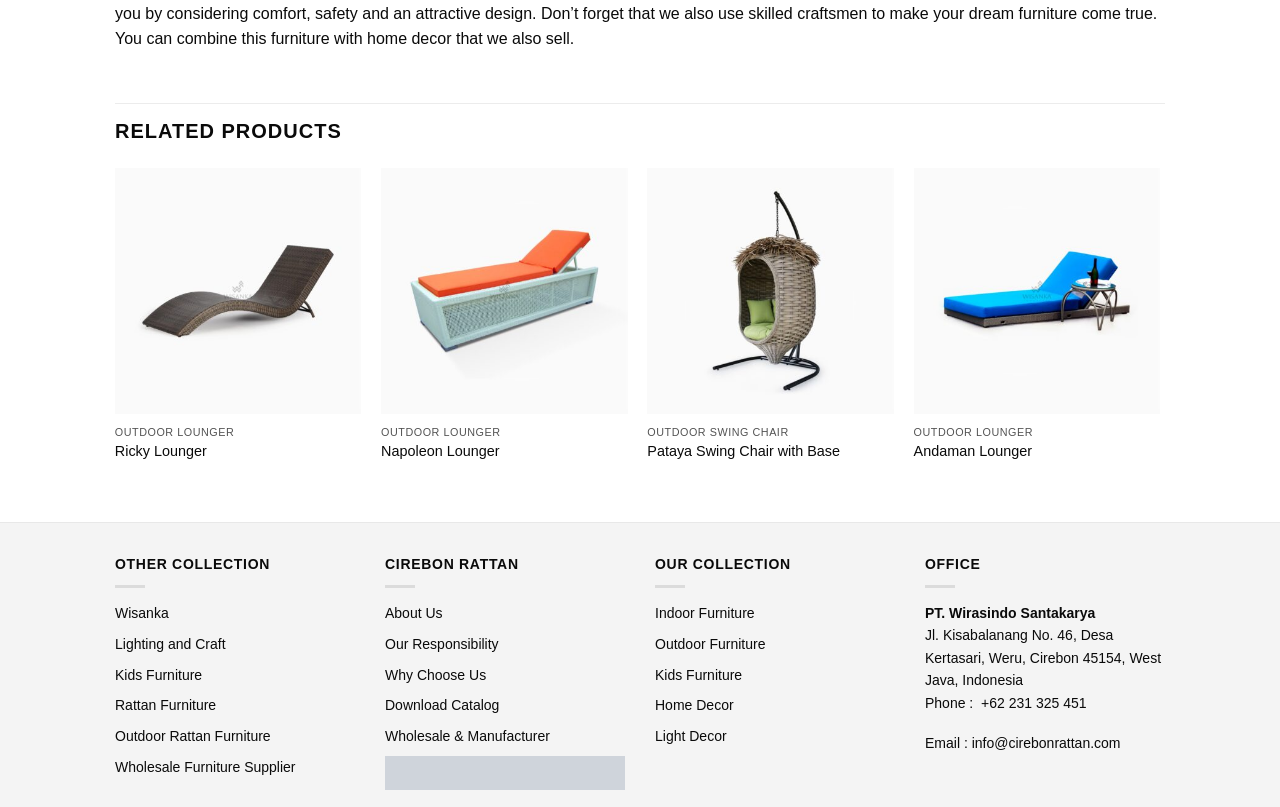Please determine the bounding box coordinates for the element with the description: "Outdoor Rattan Furniture".

[0.09, 0.902, 0.211, 0.922]